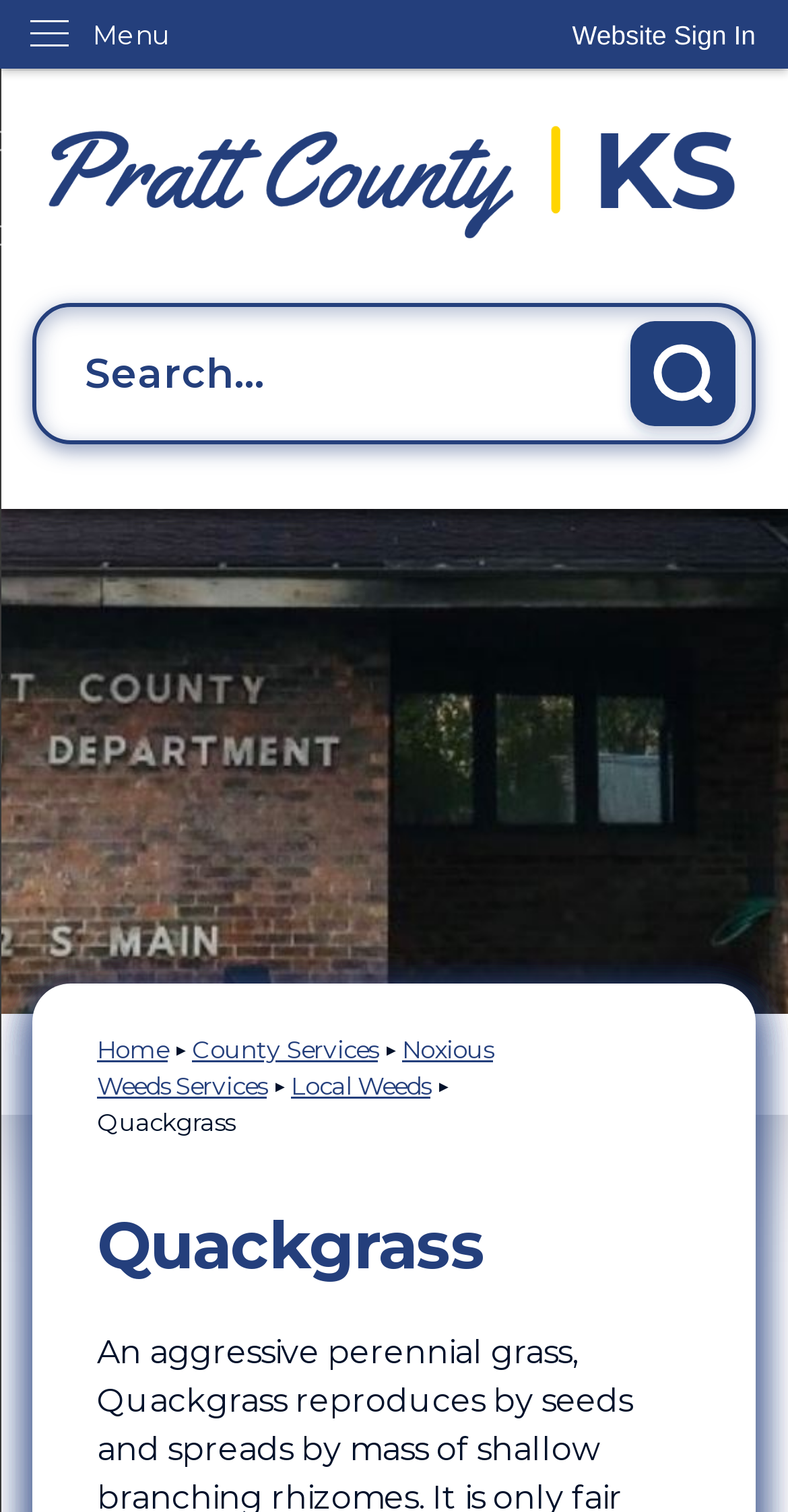Please identify the coordinates of the bounding box that should be clicked to fulfill this instruction: "Sign in to the website".

[0.685, 0.0, 1.0, 0.047]